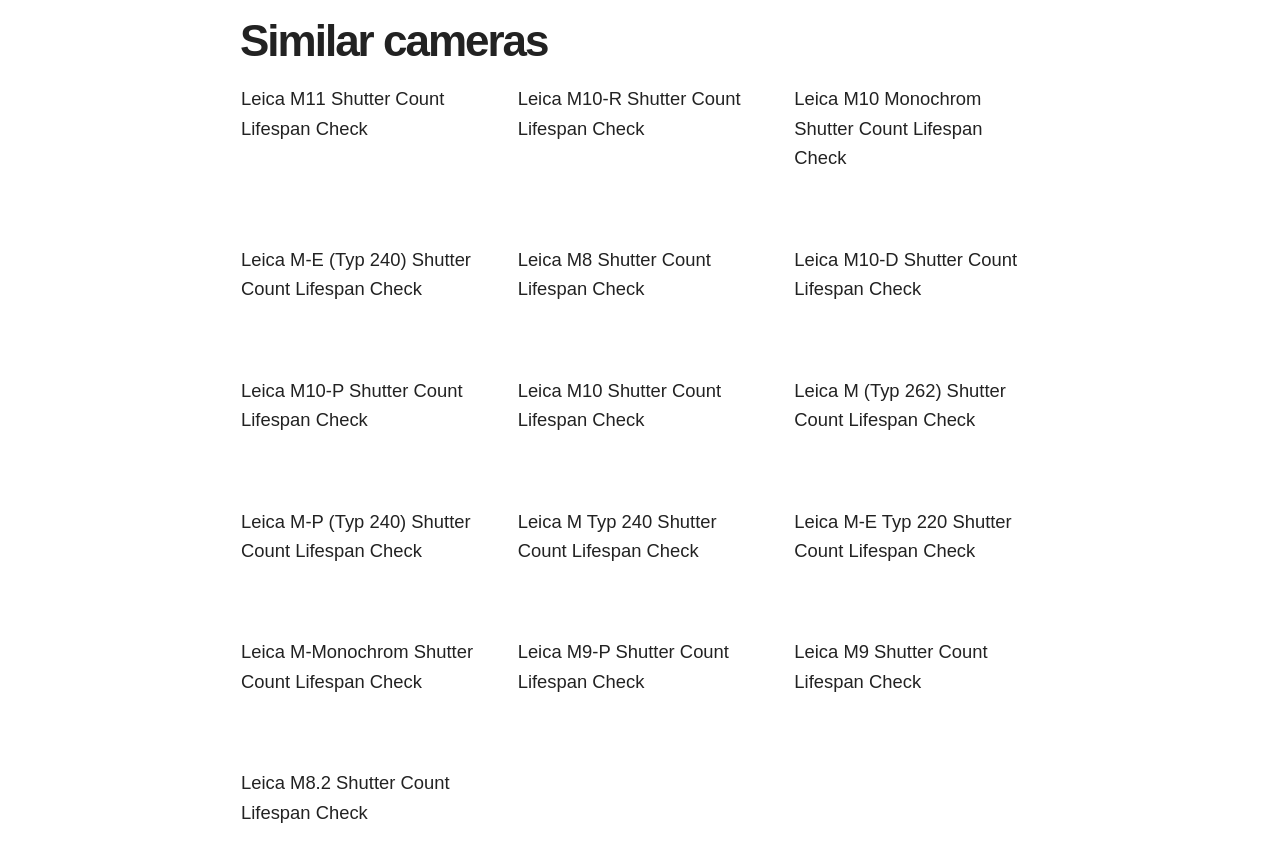Respond with a single word or phrase to the following question:
What is the purpose of the links?

Shutter count lifespan checks